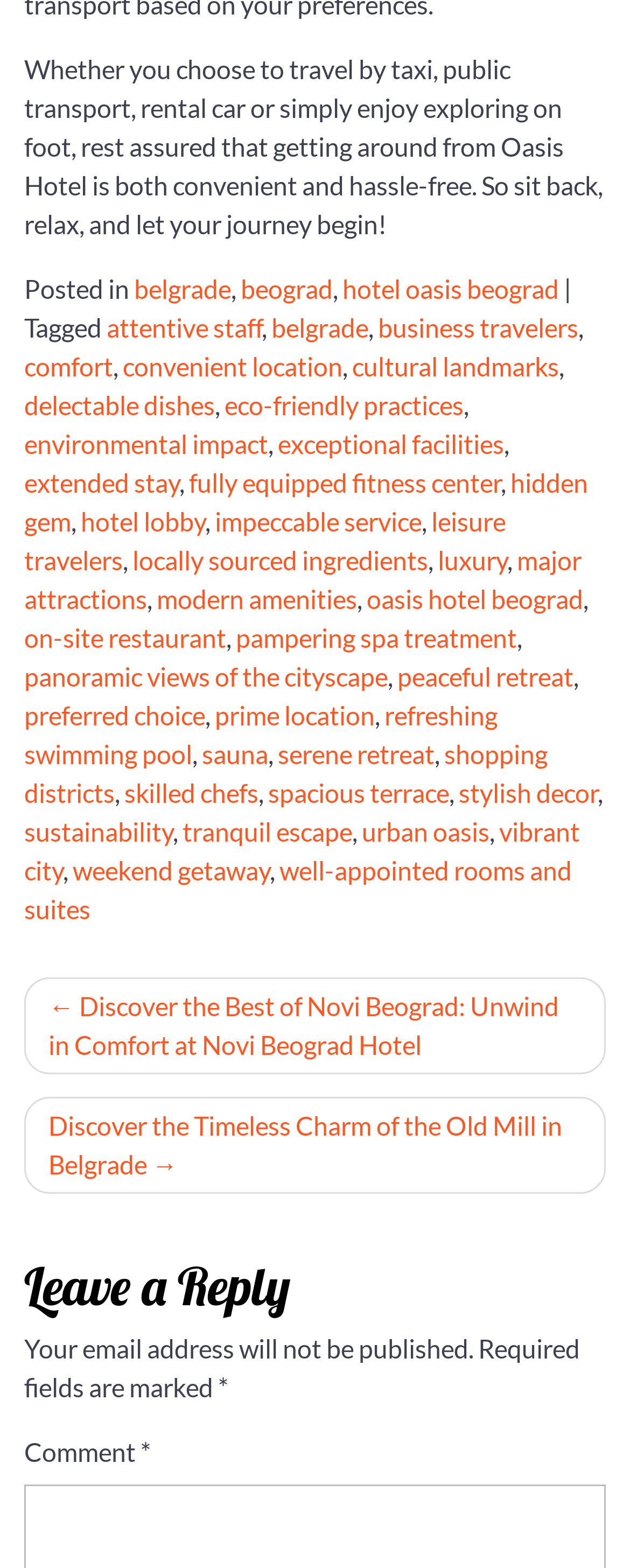Please give a succinct answer to the question in one word or phrase:
What type of transportation is mentioned?

Taxi